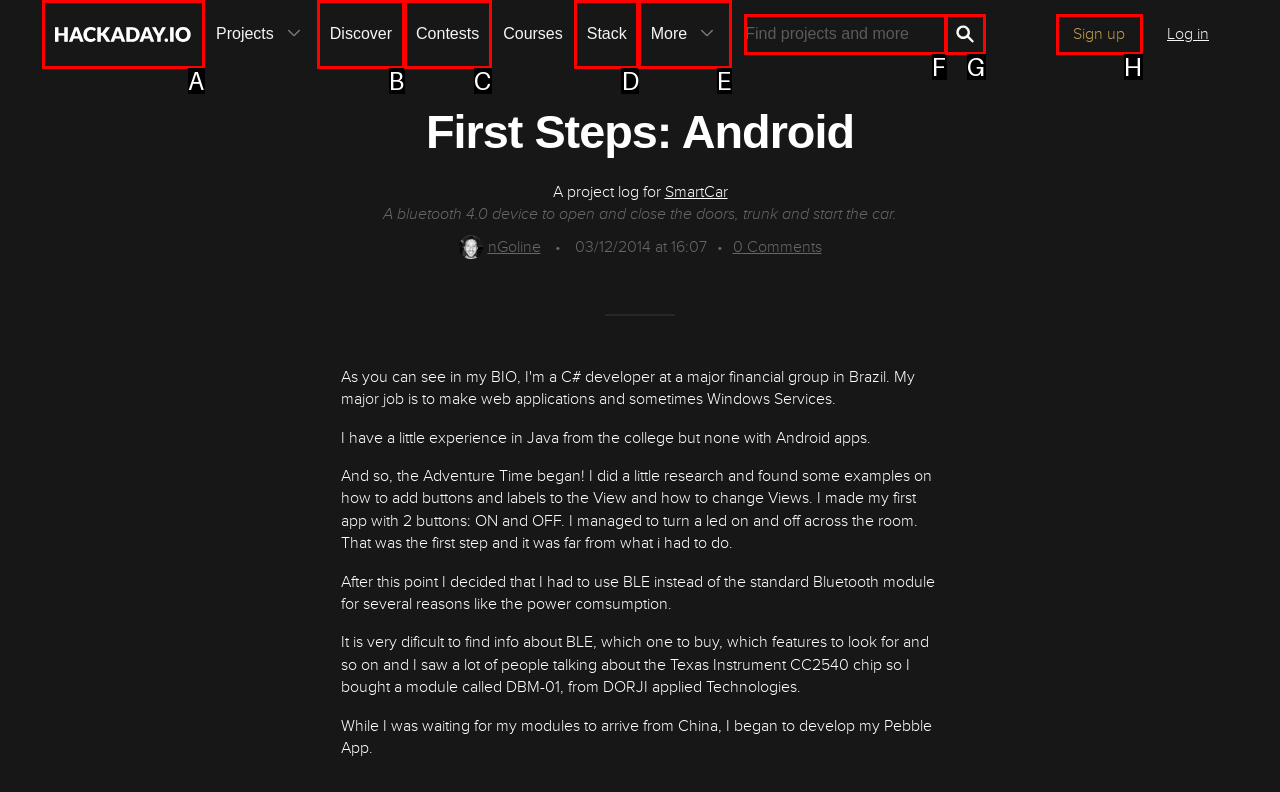Given the description: Sign up, identify the matching HTML element. Provide the letter of the correct option.

H